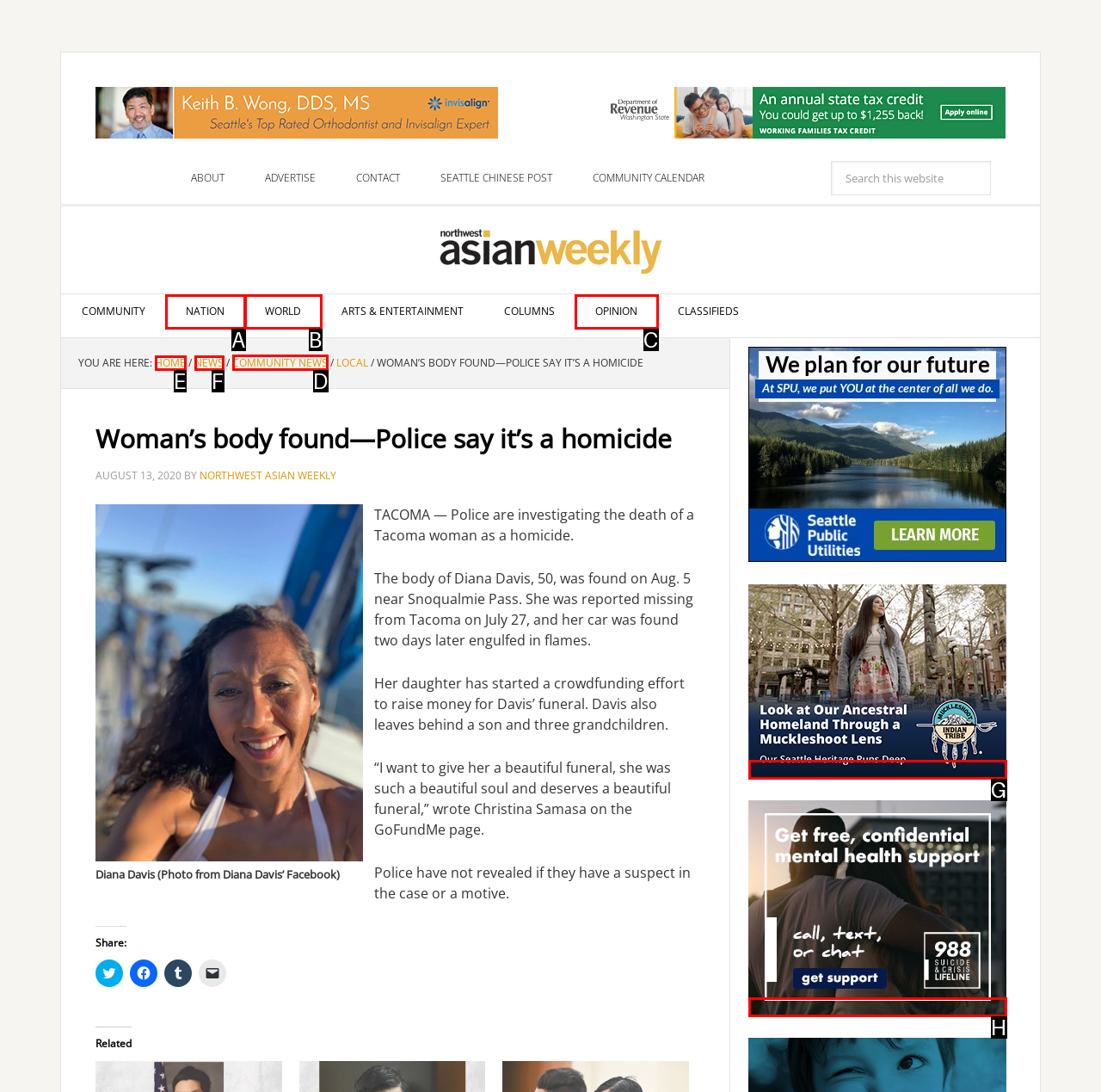Determine the appropriate lettered choice for the task: Read COMMUNITY NEWS. Reply with the correct letter.

D